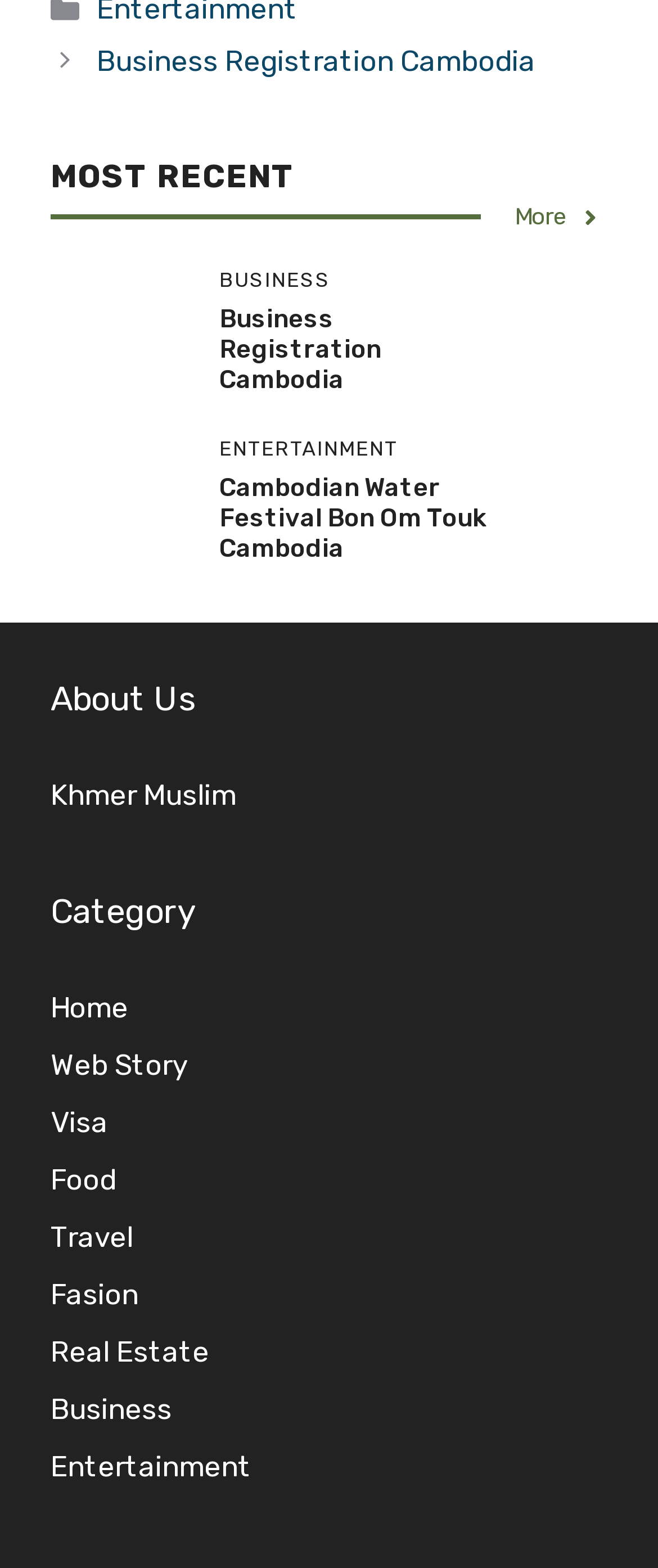How many images are on the webpage?
From the image, respond using a single word or phrase.

2